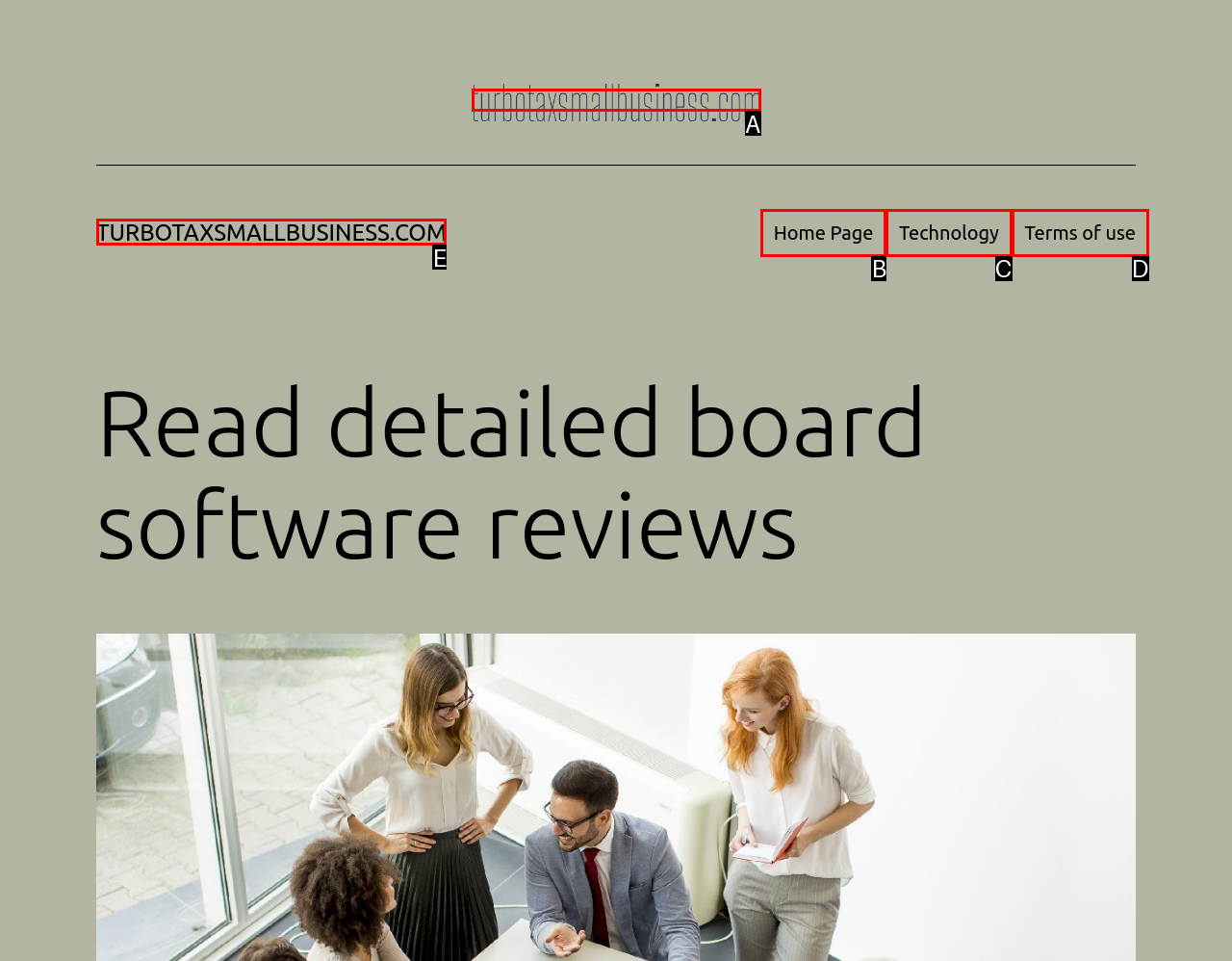Point out the HTML element that matches the following description: MHK
Answer with the letter from the provided choices.

None